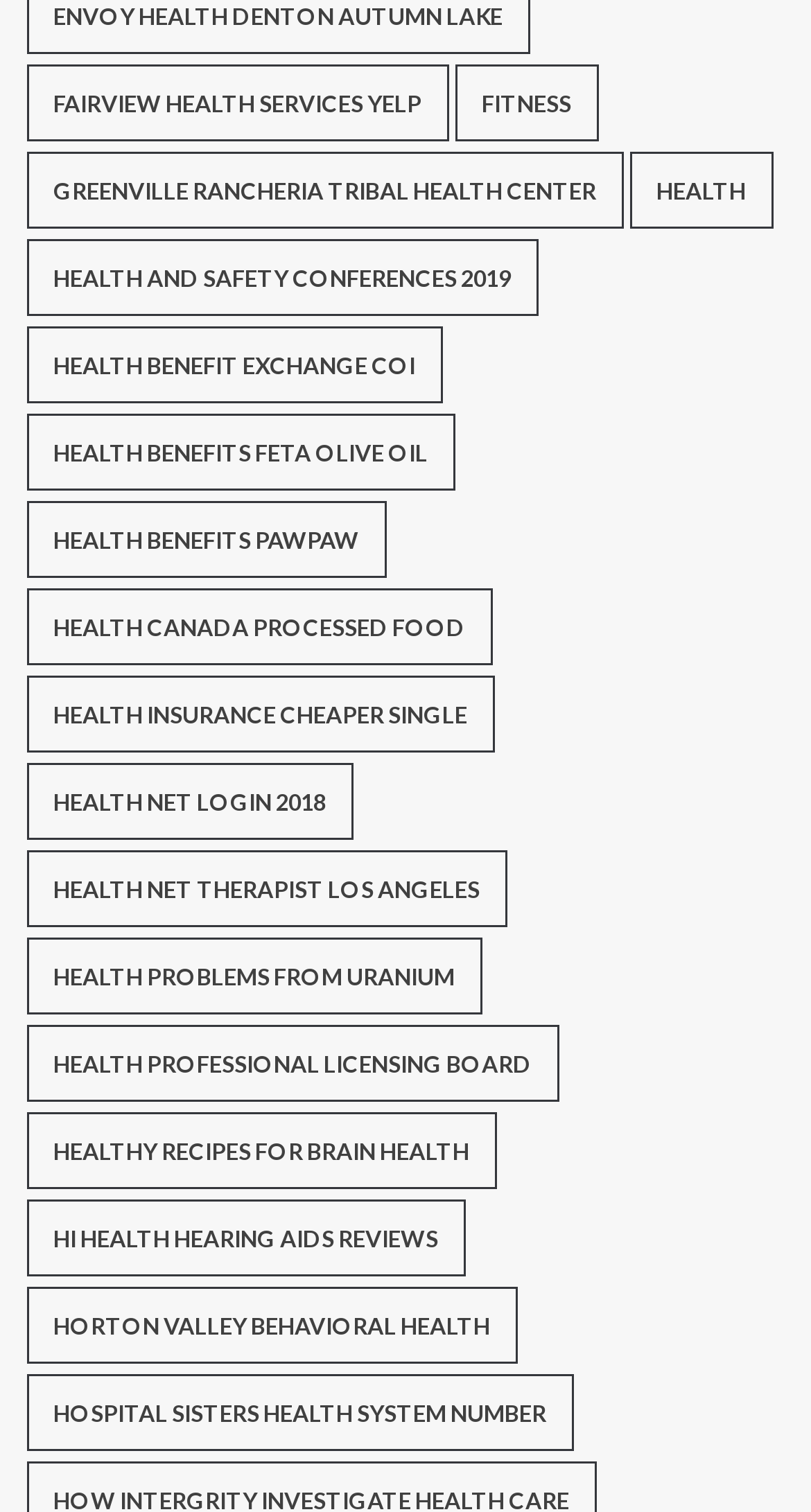Given the webpage screenshot, identify the bounding box of the UI element that matches this description: "Health Benefits Pawpaw".

[0.032, 0.332, 0.476, 0.383]